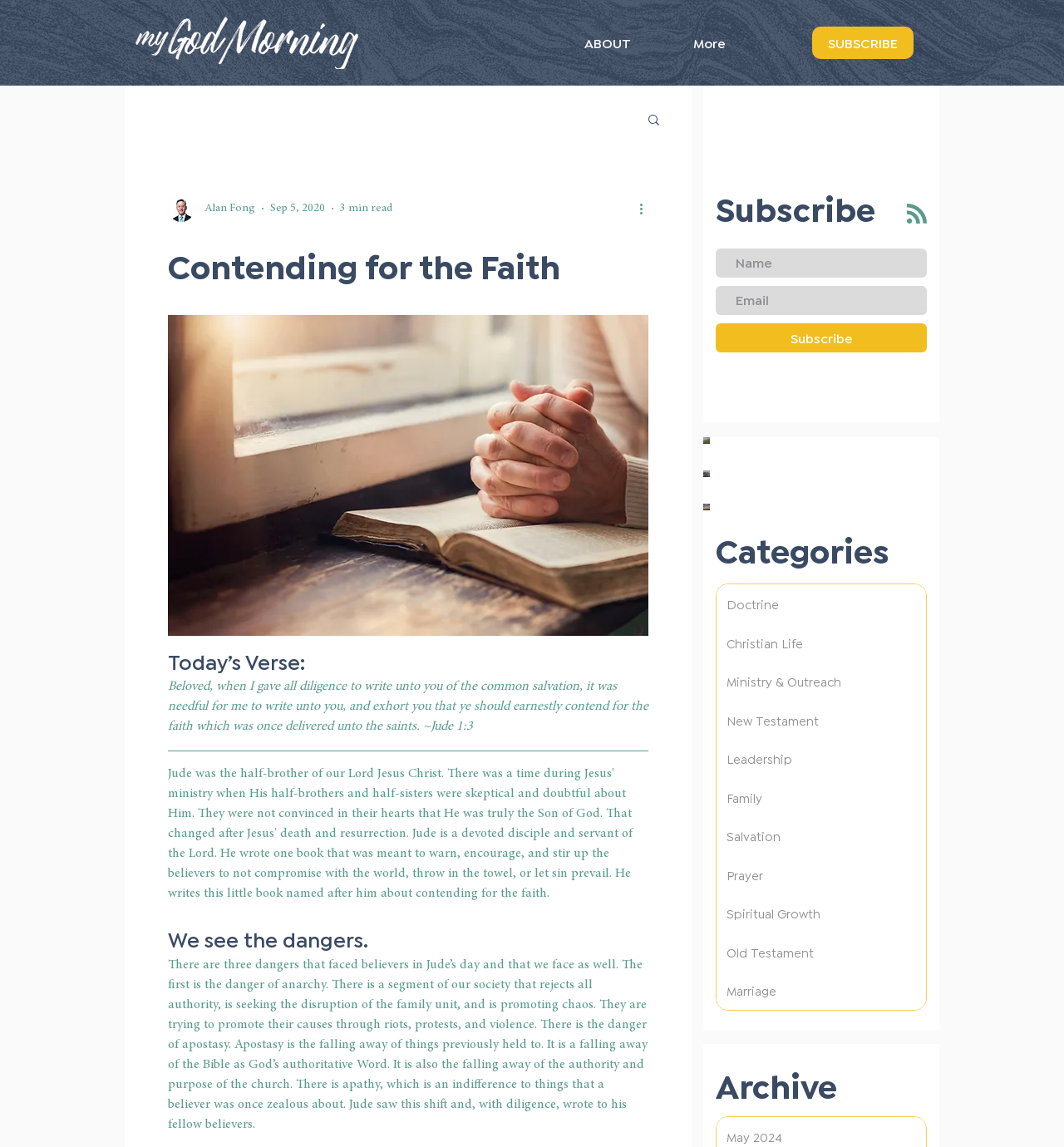Identify the bounding box coordinates for the UI element described as: "Leadership".

[0.673, 0.644, 0.87, 0.678]